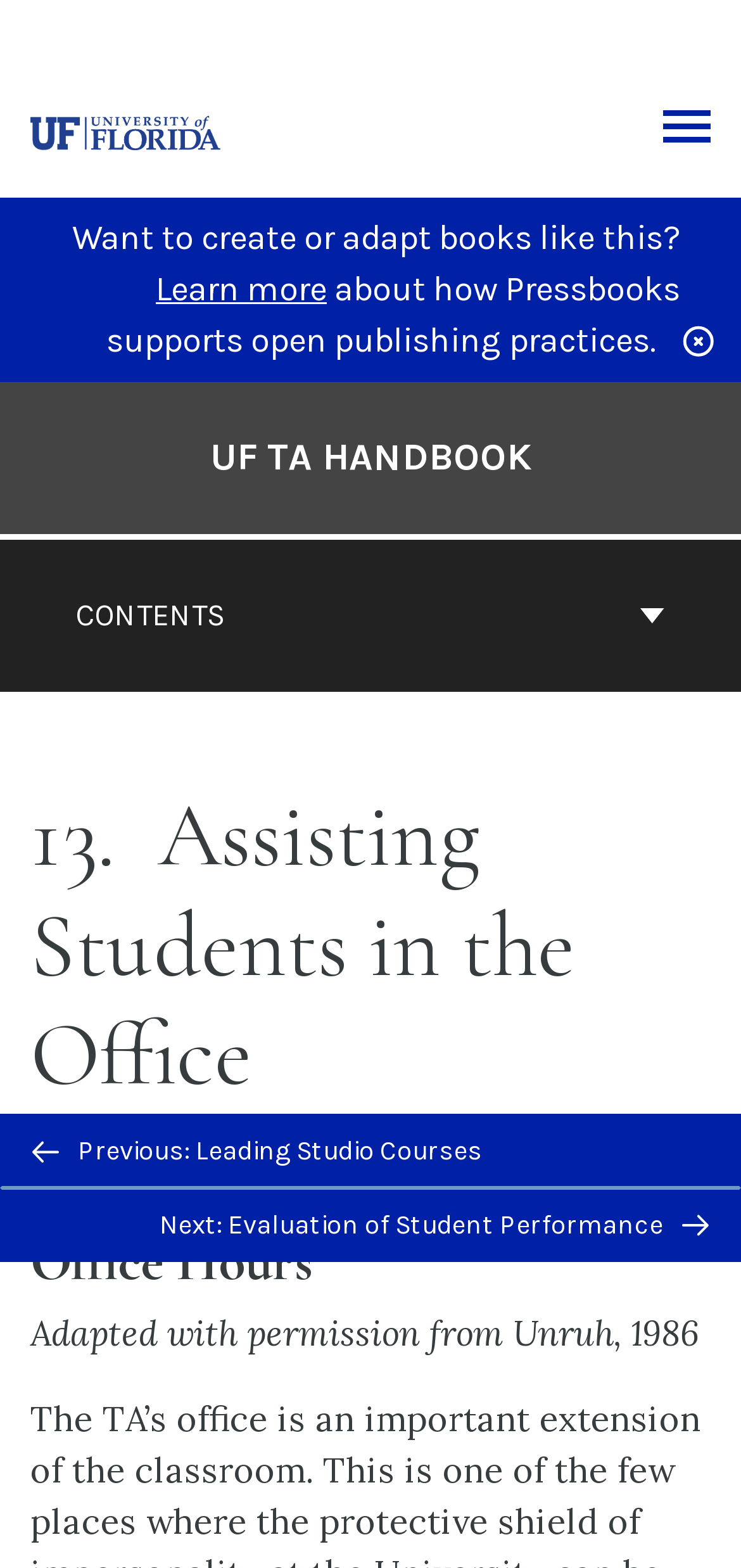Find and provide the bounding box coordinates for the UI element described with: "Contents".

[0.01, 0.344, 0.99, 0.441]